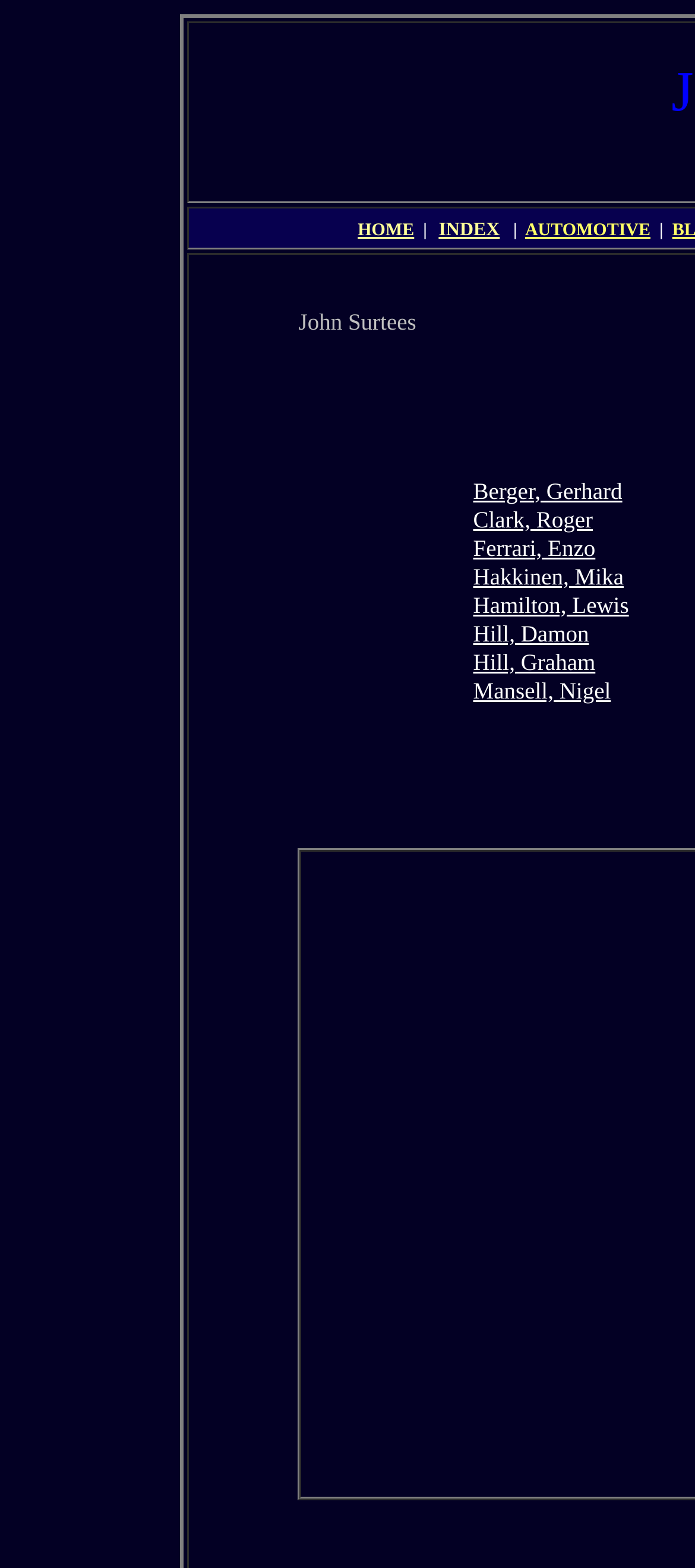Indicate the bounding box coordinates of the element that needs to be clicked to satisfy the following instruction: "learn about Hamilton, Lewis". The coordinates should be four float numbers between 0 and 1, i.e., [left, top, right, bottom].

[0.681, 0.377, 0.905, 0.394]